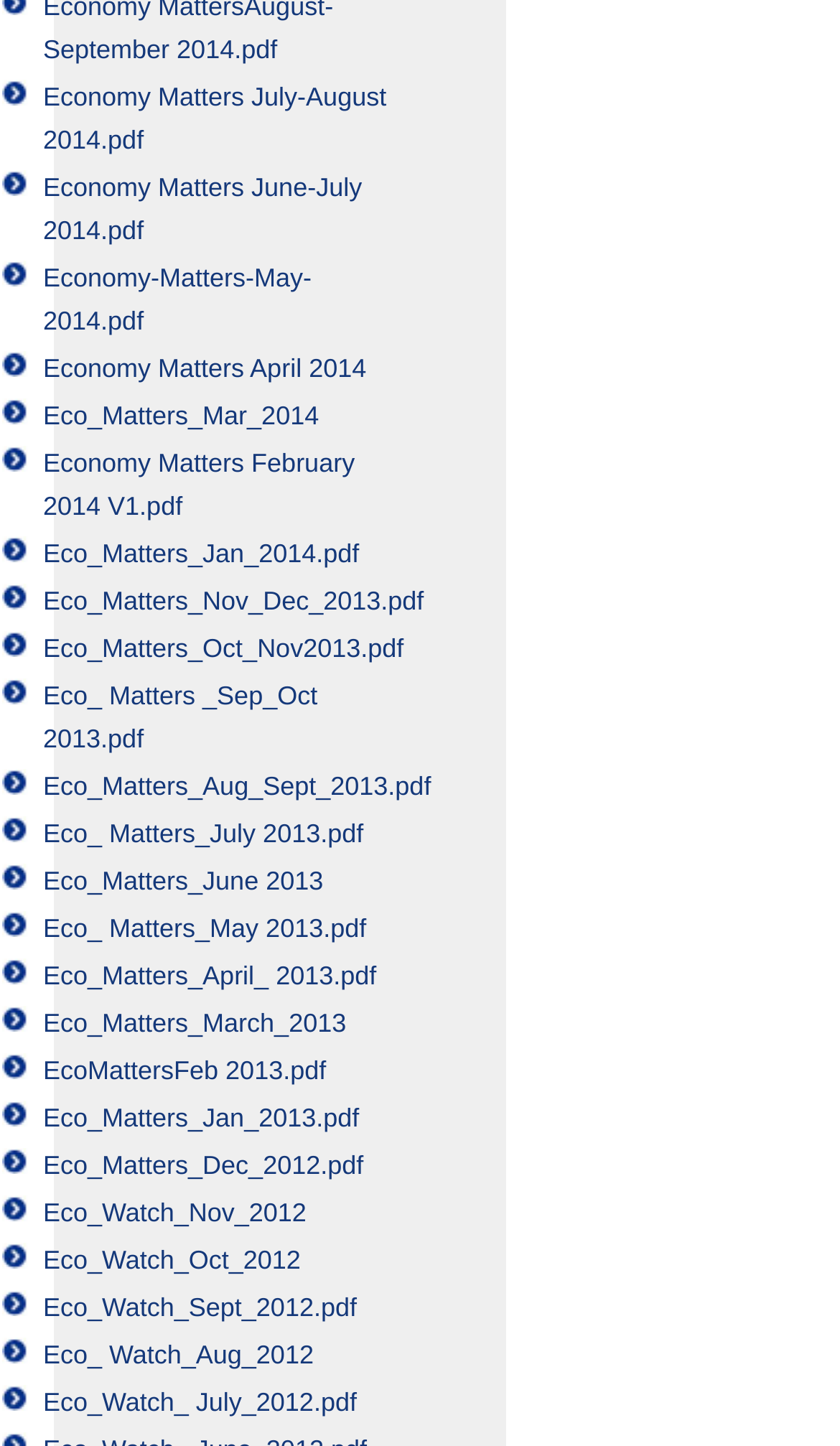Please determine the bounding box coordinates for the element that should be clicked to follow these instructions: "download Economy Matters July-August 2014.pdf".

[0.051, 0.057, 0.46, 0.107]